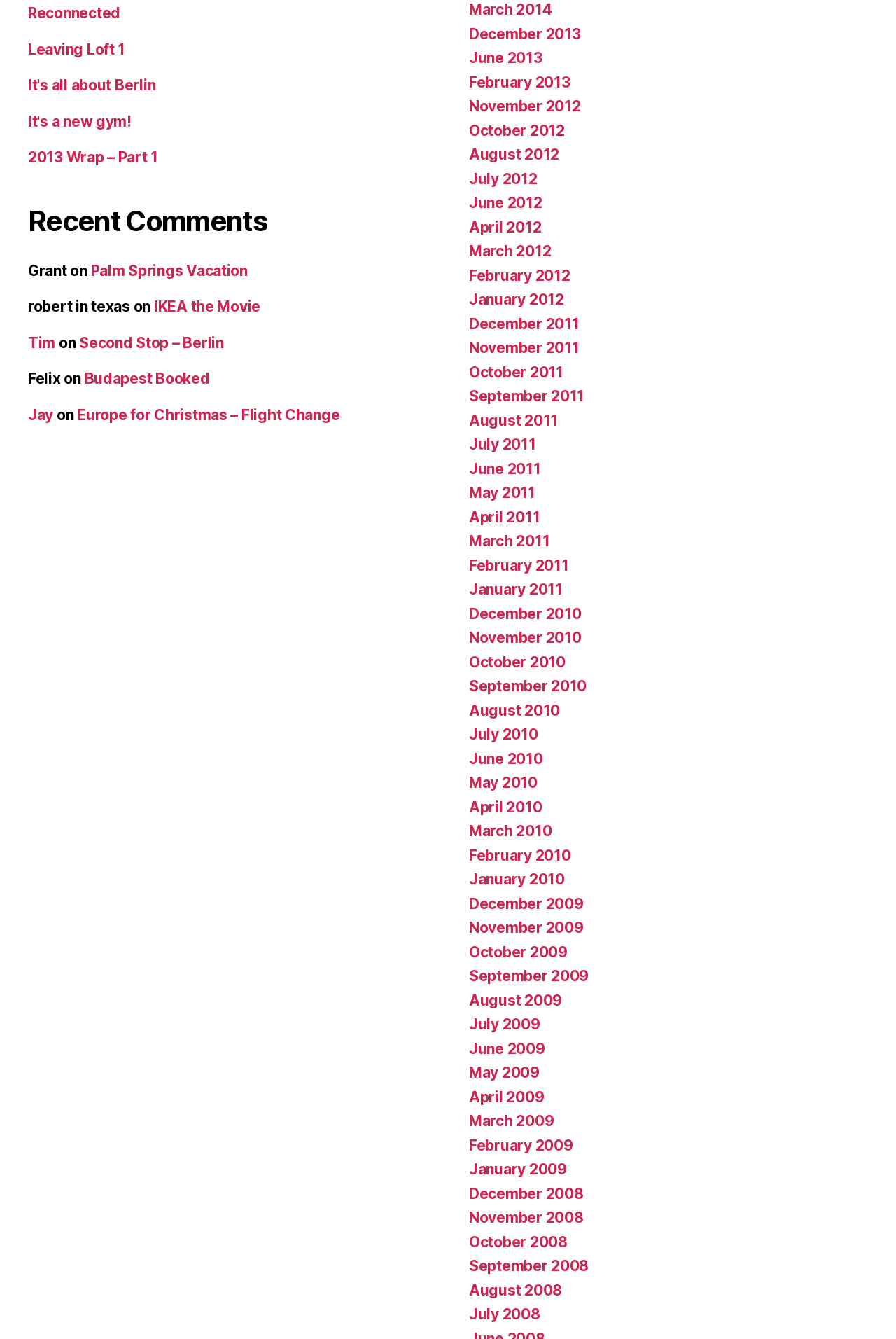Please identify the coordinates of the bounding box that should be clicked to fulfill this instruction: "View recent comments".

[0.031, 0.152, 0.477, 0.178]